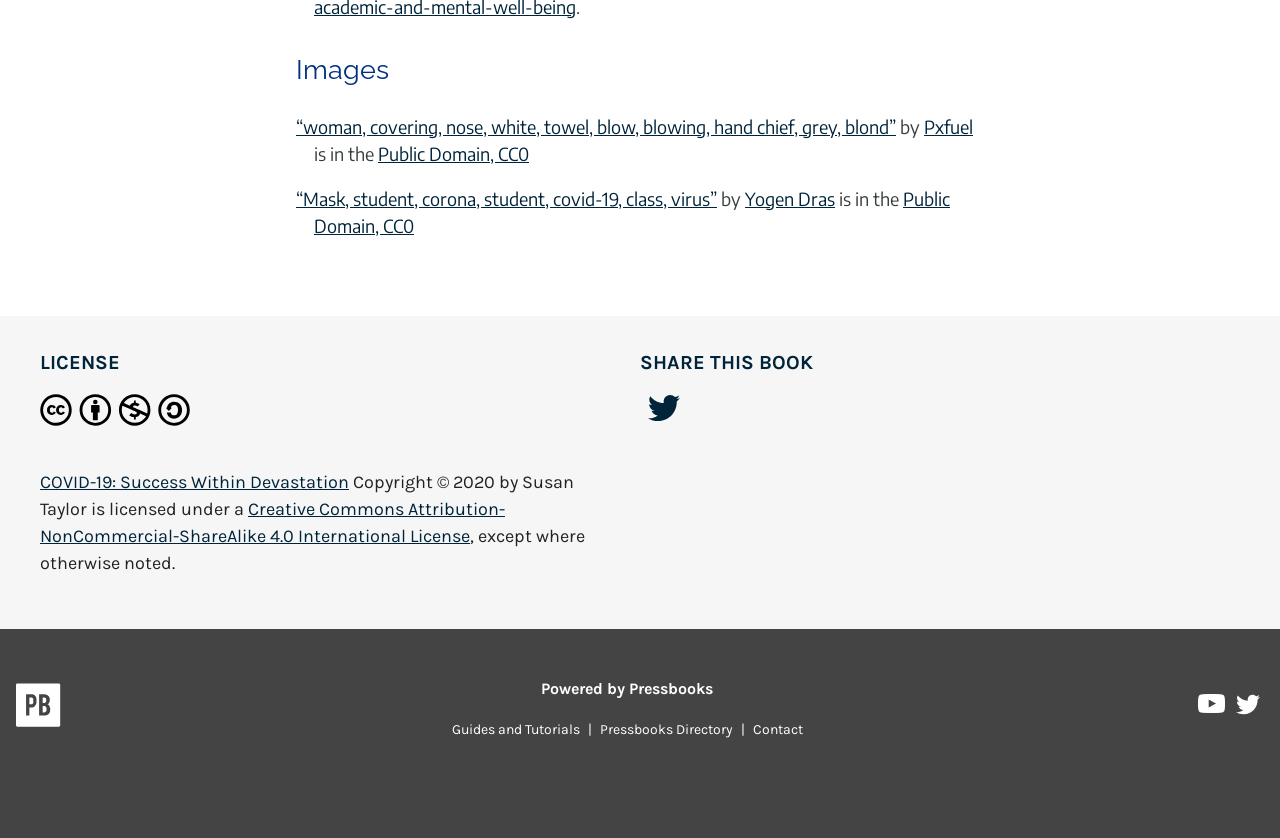Give a short answer to this question using one word or a phrase:
How many images are there on the page?

2